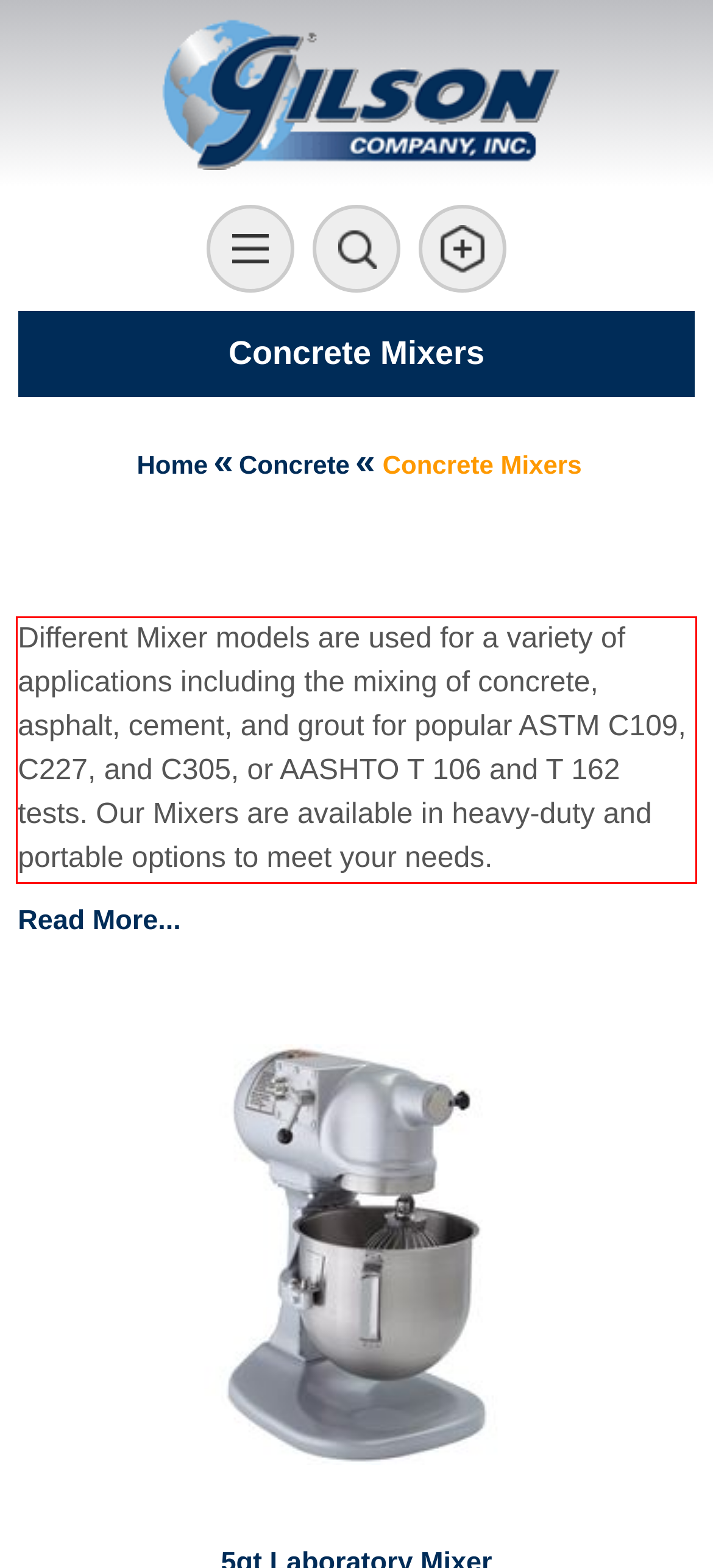Please identify and extract the text from the UI element that is surrounded by a red bounding box in the provided webpage screenshot.

Different Mixer models are used for a variety of applications including the mixing of concrete, asphalt, cement, and grout for popular ASTM C109, C227, and C305, or AASHTO T 106 and T 162 tests. Our Mixers are available in heavy-duty and portable options to meet your needs.